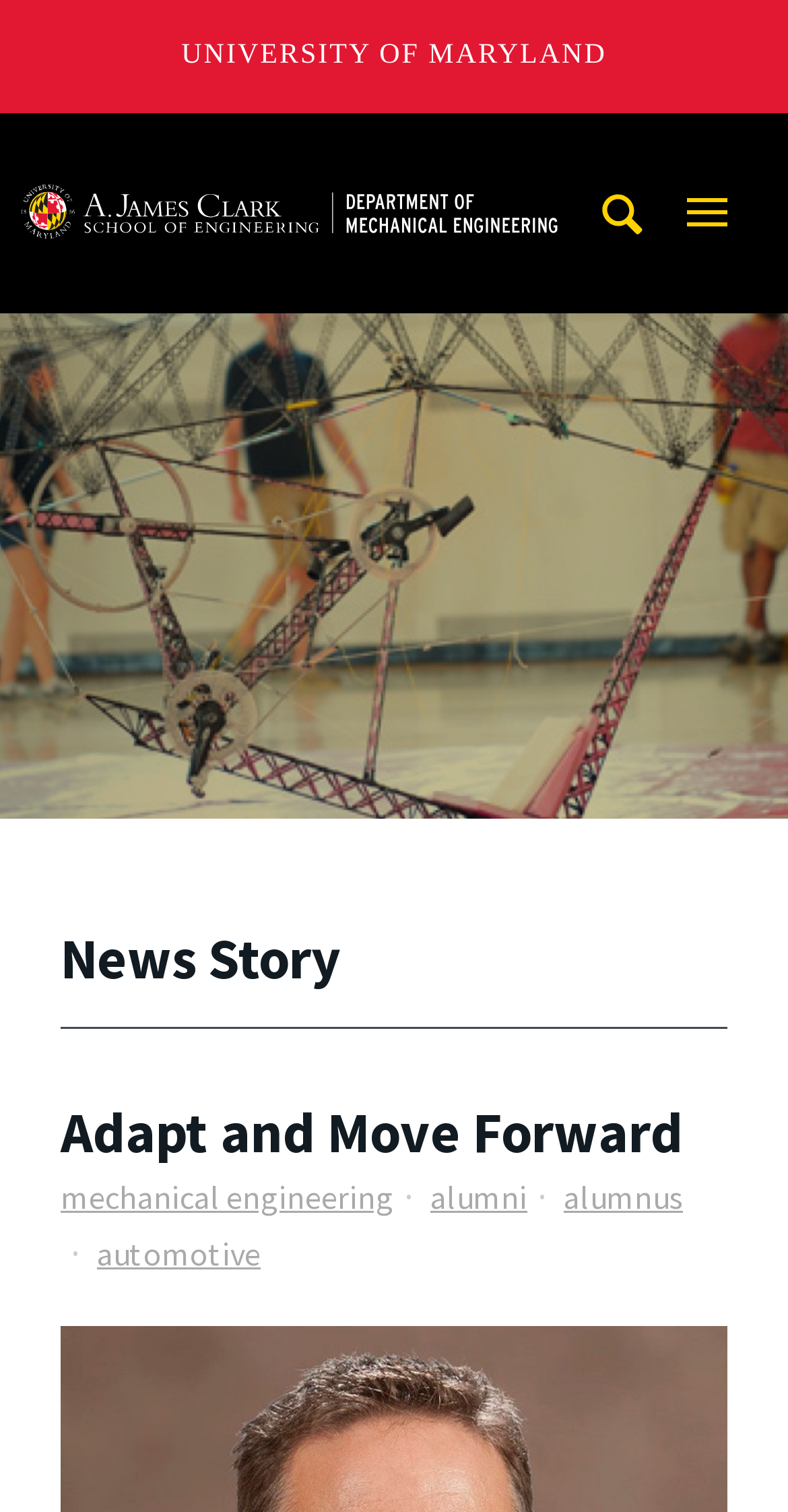Please identify the bounding box coordinates of the region to click in order to complete the given instruction: "Search this site for something". The coordinates should be four float numbers between 0 and 1, i.e., [left, top, right, bottom].

[0.231, 0.207, 1.0, 0.264]